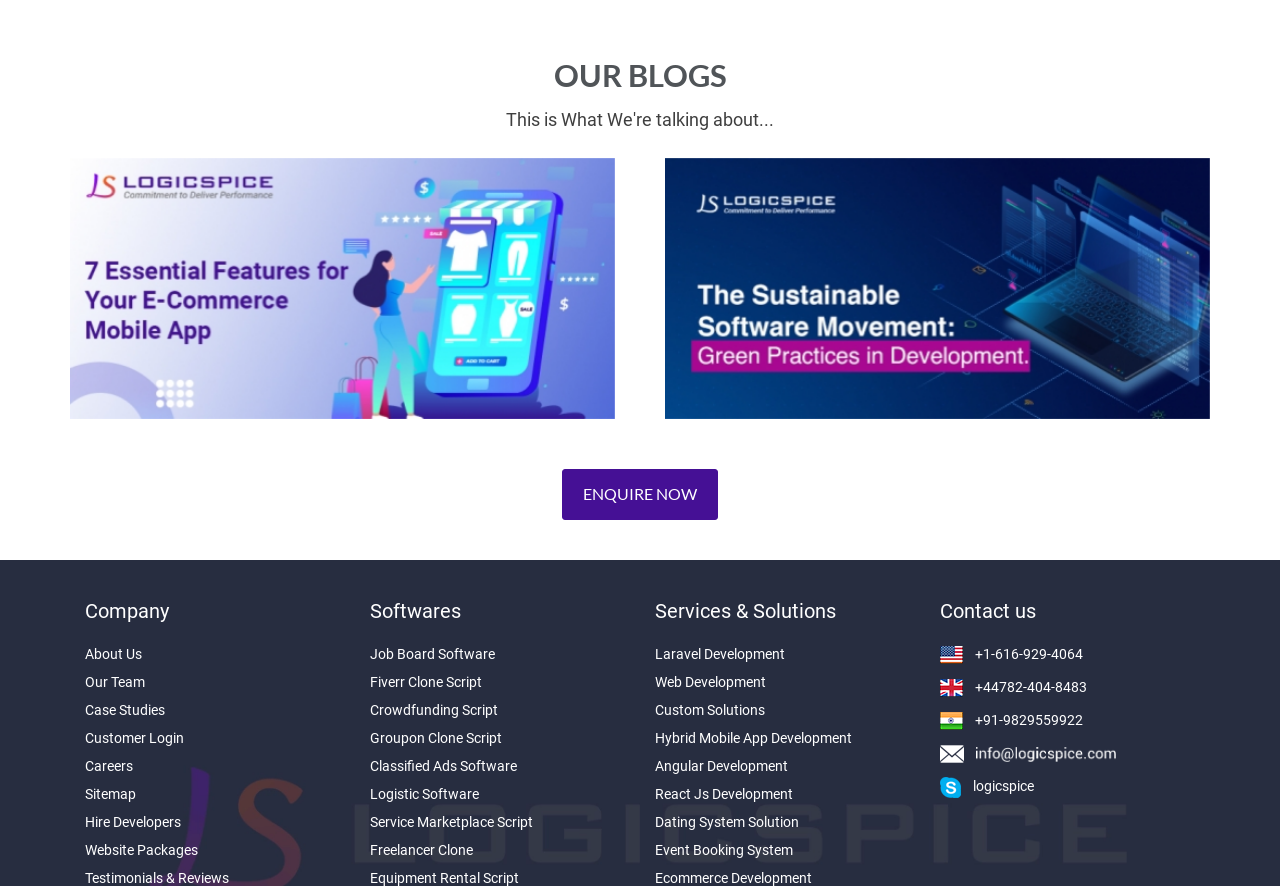Find the bounding box coordinates of the clickable area that will achieve the following instruction: "Enquire now".

[0.439, 0.53, 0.561, 0.587]